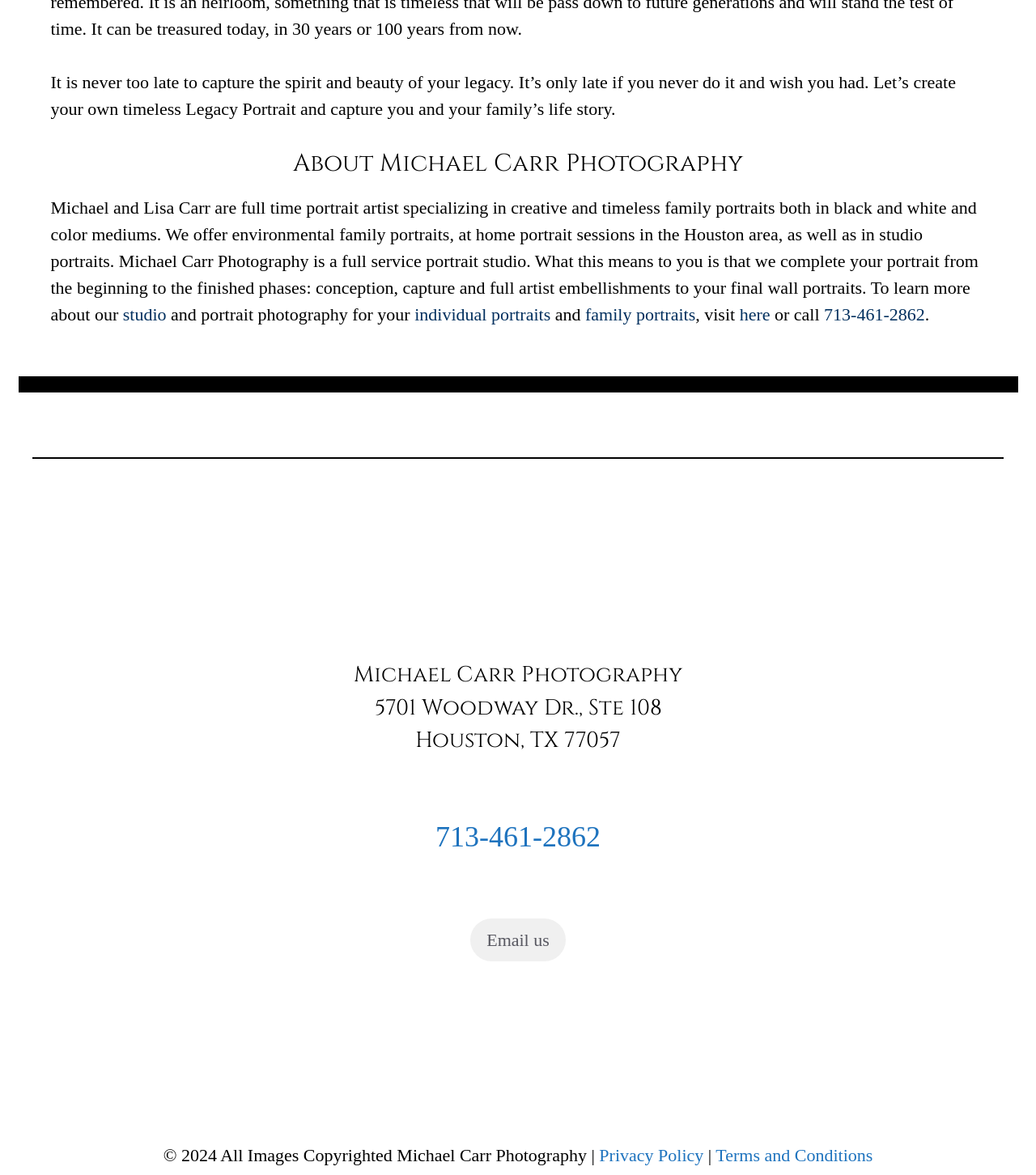Please provide a comprehensive answer to the question below using the information from the image: What social media platforms does Michael Carr Photography have?

At the bottom of the webpage, there are links to Michael Carr Photography's social media profiles, including Facebook, Instagram, Pinterest, and LinkedIn.